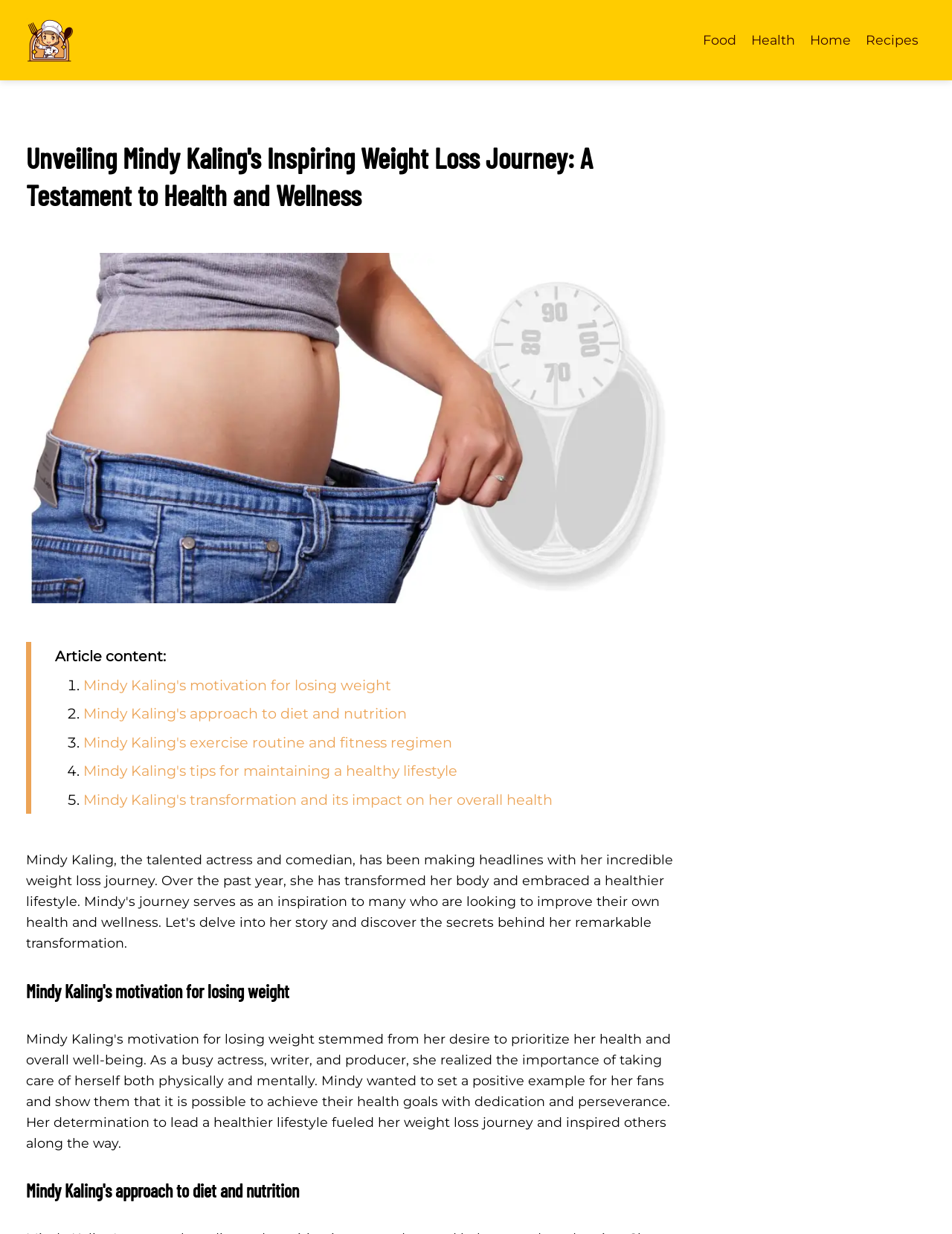What is the name of the celebrity featured in this article?
Look at the image and answer the question with a single word or phrase.

Mindy Kaling